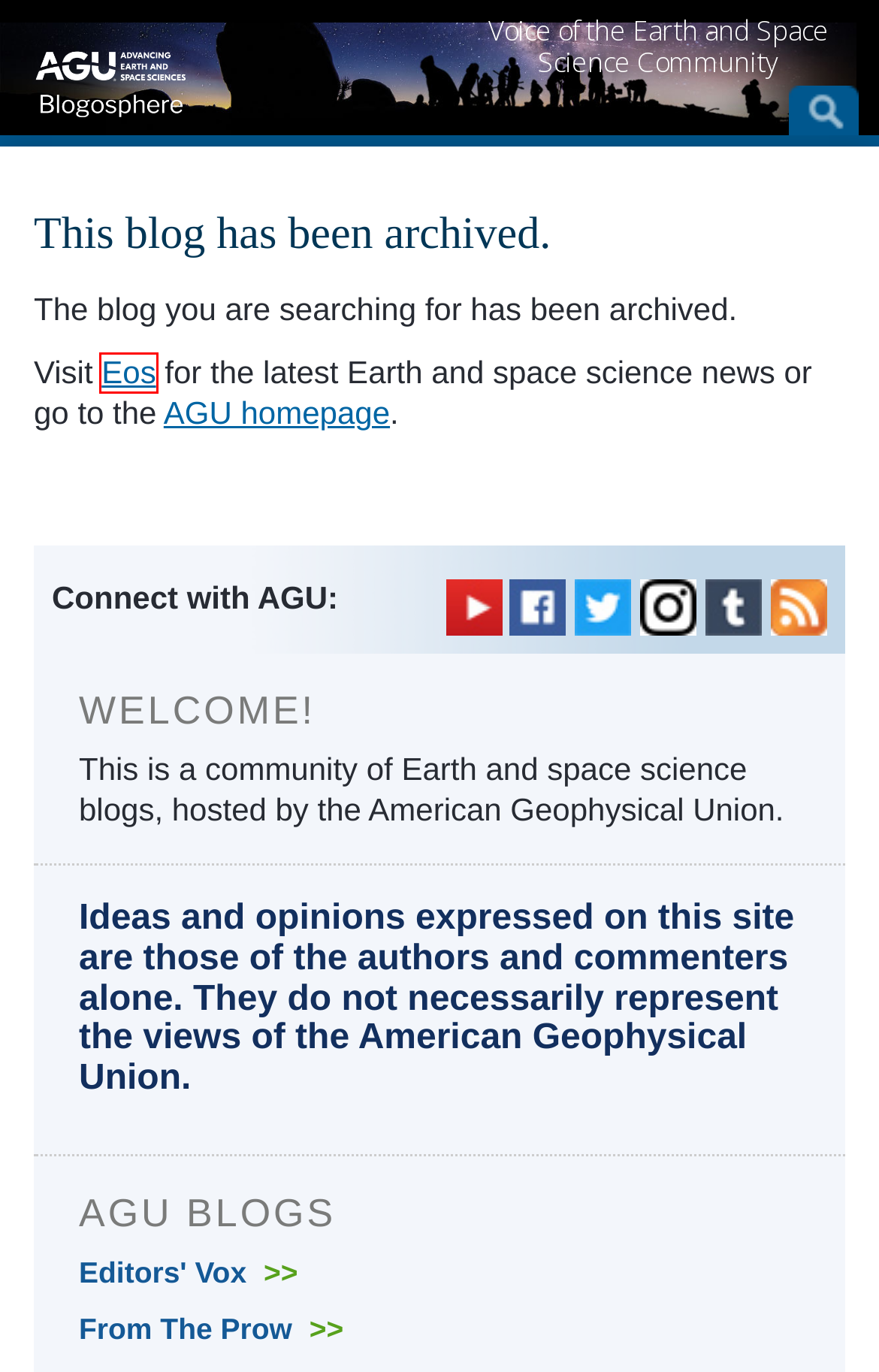You have a screenshot of a webpage with a red rectangle bounding box. Identify the best webpage description that corresponds to the new webpage after clicking the element within the red bounding box. Here are the candidates:
A. Welcome to AGU | Advancing Earth and space science
B. Homepage - Eos
C. AGU Blogosphere
D. Home - From The Prow
E. On the Job - AGU Blogosphere
F. Blogosphere Home - AGU Blogosphere
G. Privacy policy | AGU
H. Editors’ Vox - Eos

B